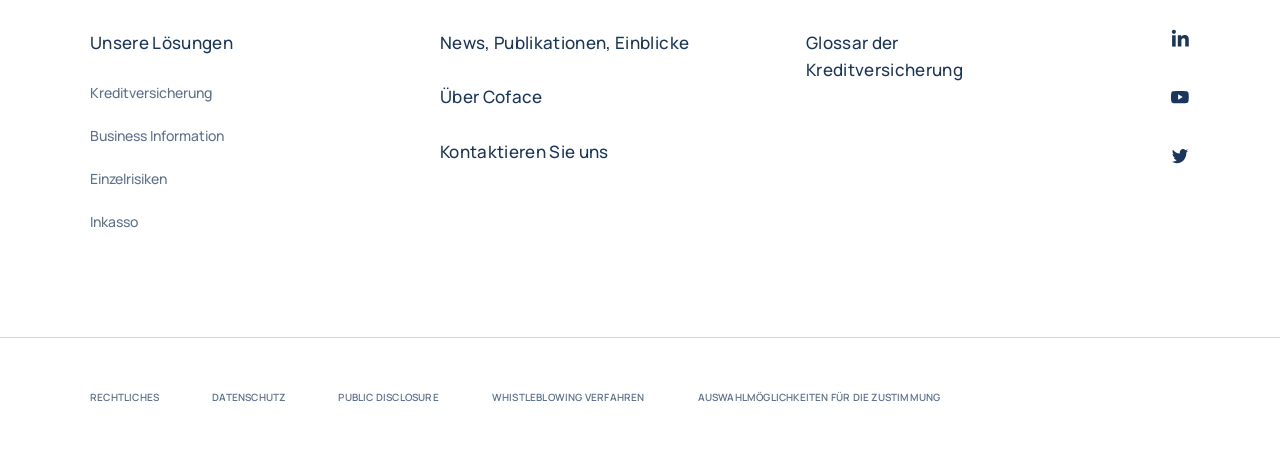Identify the bounding box coordinates for the region to click in order to carry out this instruction: "Click on the 'SUBSCRIBE' link". Provide the coordinates using four float numbers between 0 and 1, formatted as [left, top, right, bottom].

None